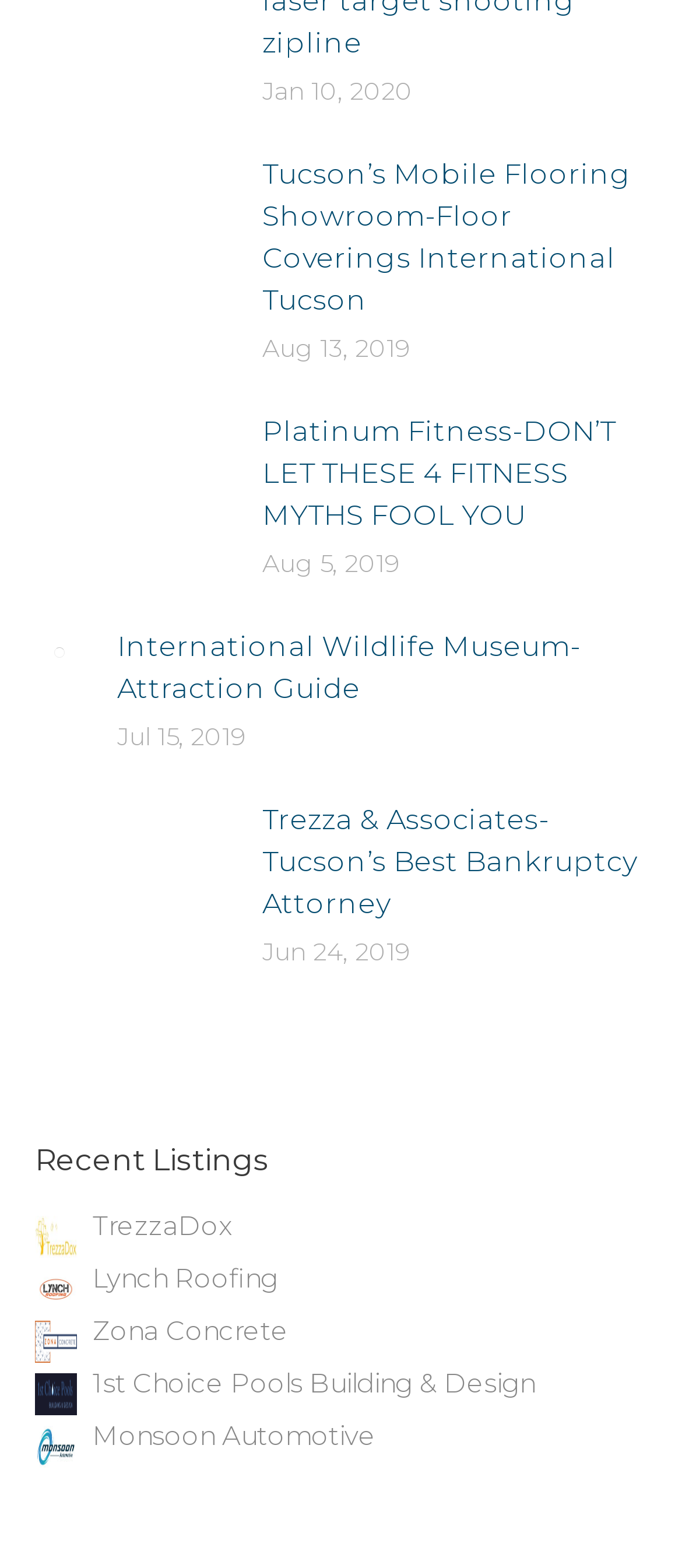Please locate the bounding box coordinates for the element that should be clicked to achieve the following instruction: "Check recent listing". Ensure the coordinates are given as four float numbers between 0 and 1, i.e., [left, top, right, bottom].

[0.051, 0.729, 0.395, 0.751]